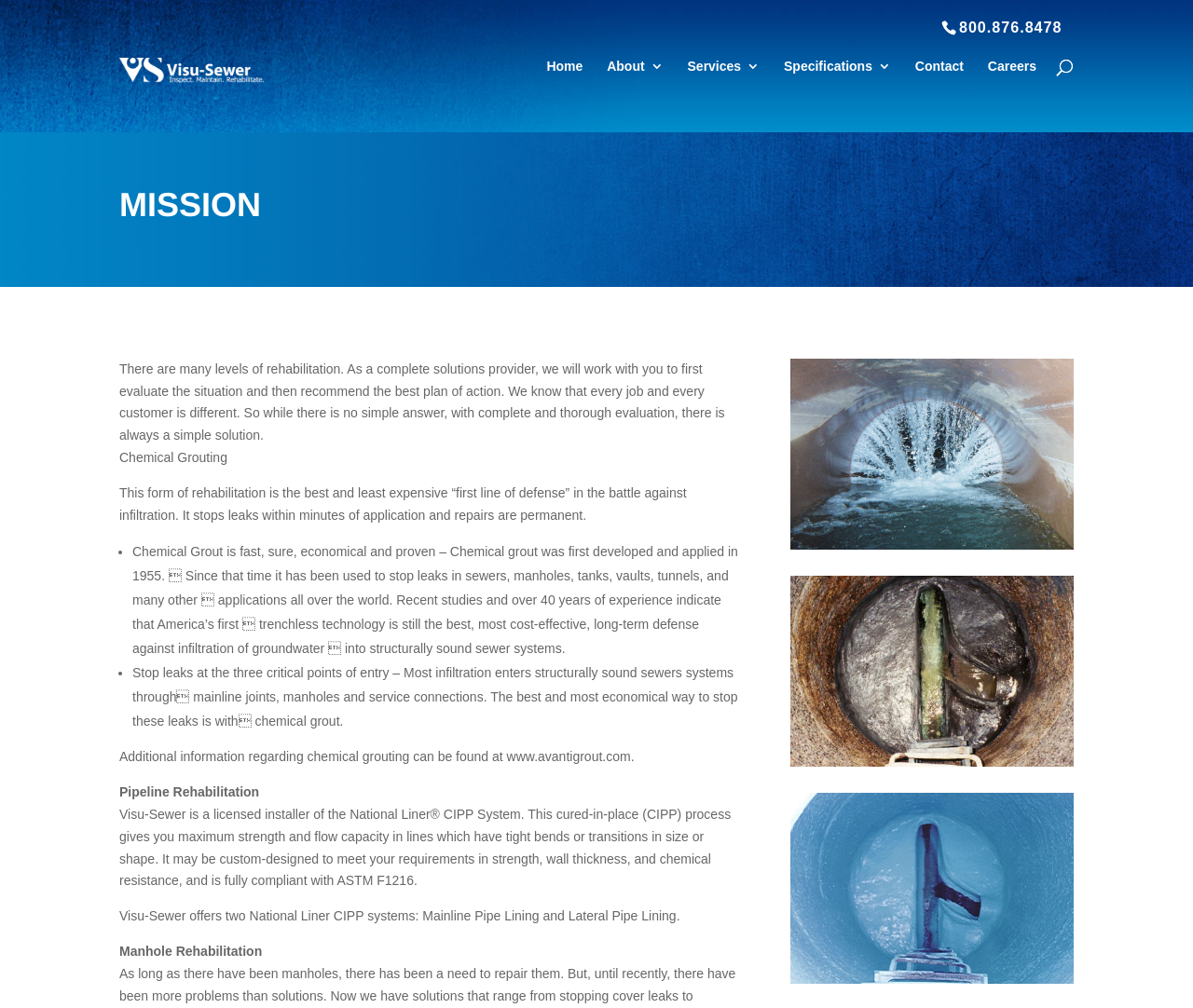Find the bounding box coordinates for the area you need to click to carry out the instruction: "Learn about the company's mission". The coordinates should be four float numbers between 0 and 1, indicated as [left, top, right, bottom].

[0.1, 0.187, 0.892, 0.229]